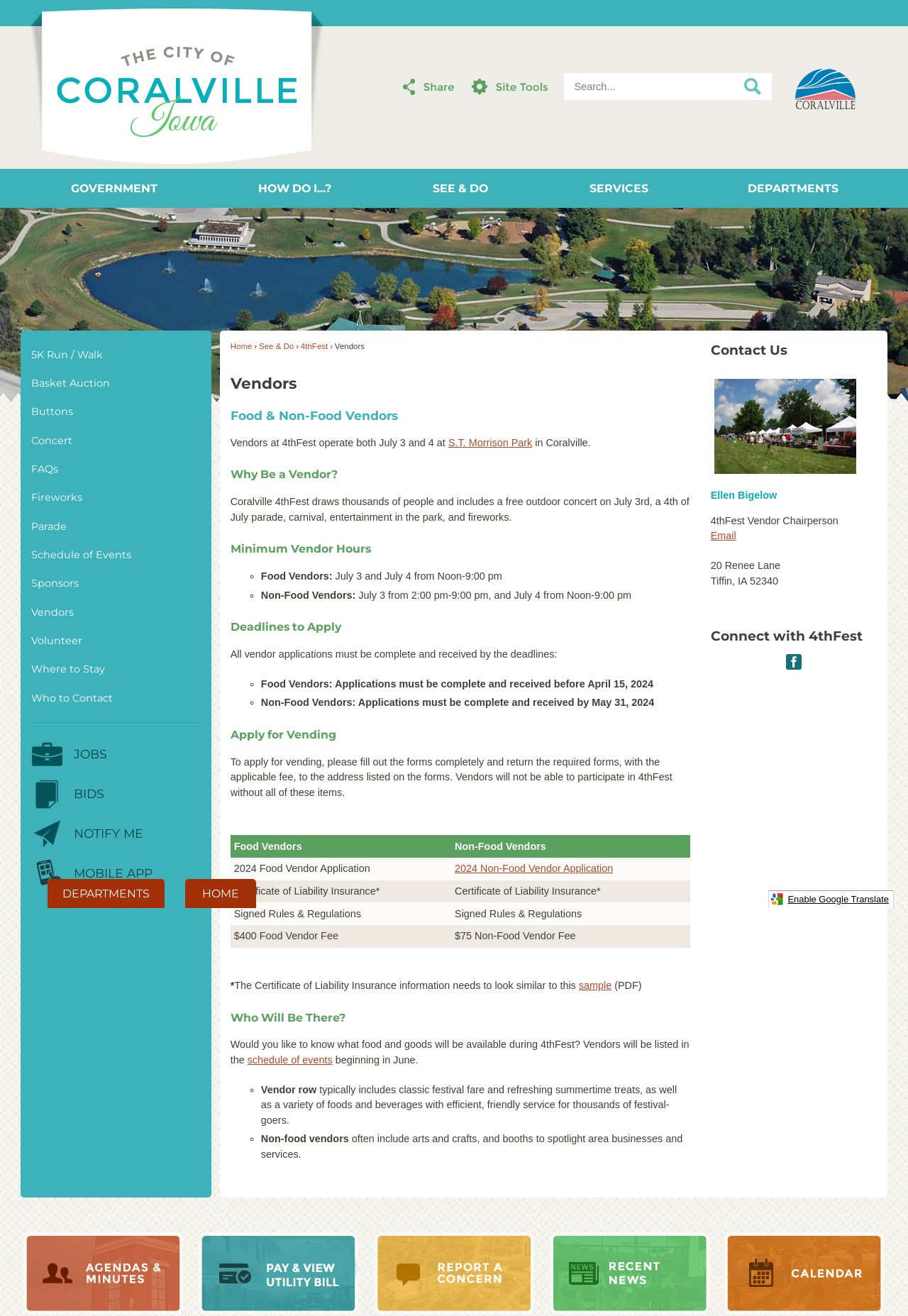What is the fee for non-food vendors?
Give a detailed response to the question by analyzing the screenshot.

I found this answer by reading the text '$75 Non-Food Vendor Fee' in the webpage.